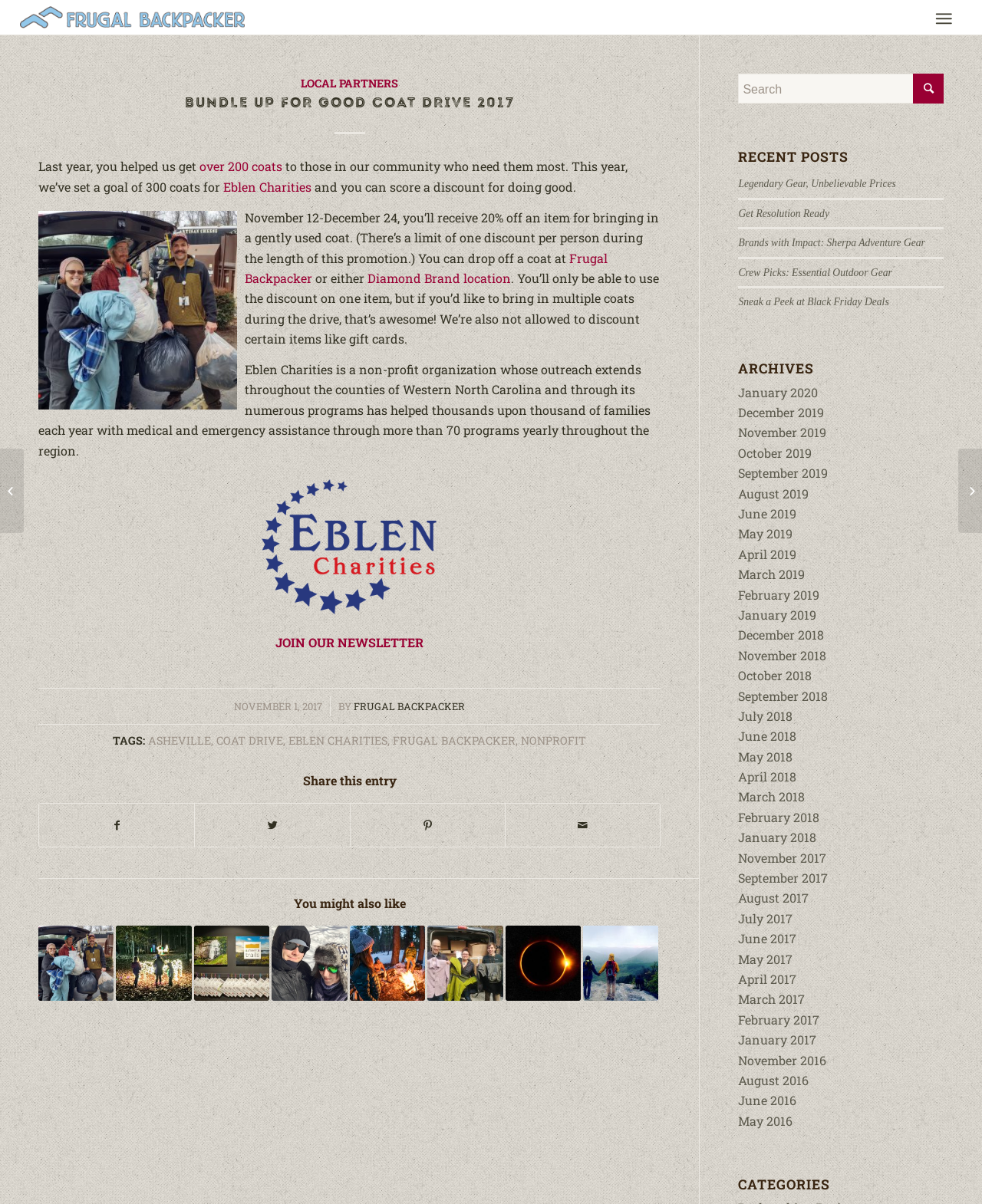Determine the bounding box coordinates of the clickable element to achieve the following action: 'Join the newsletter'. Provide the coordinates as four float values between 0 and 1, formatted as [left, top, right, bottom].

[0.281, 0.526, 0.431, 0.54]